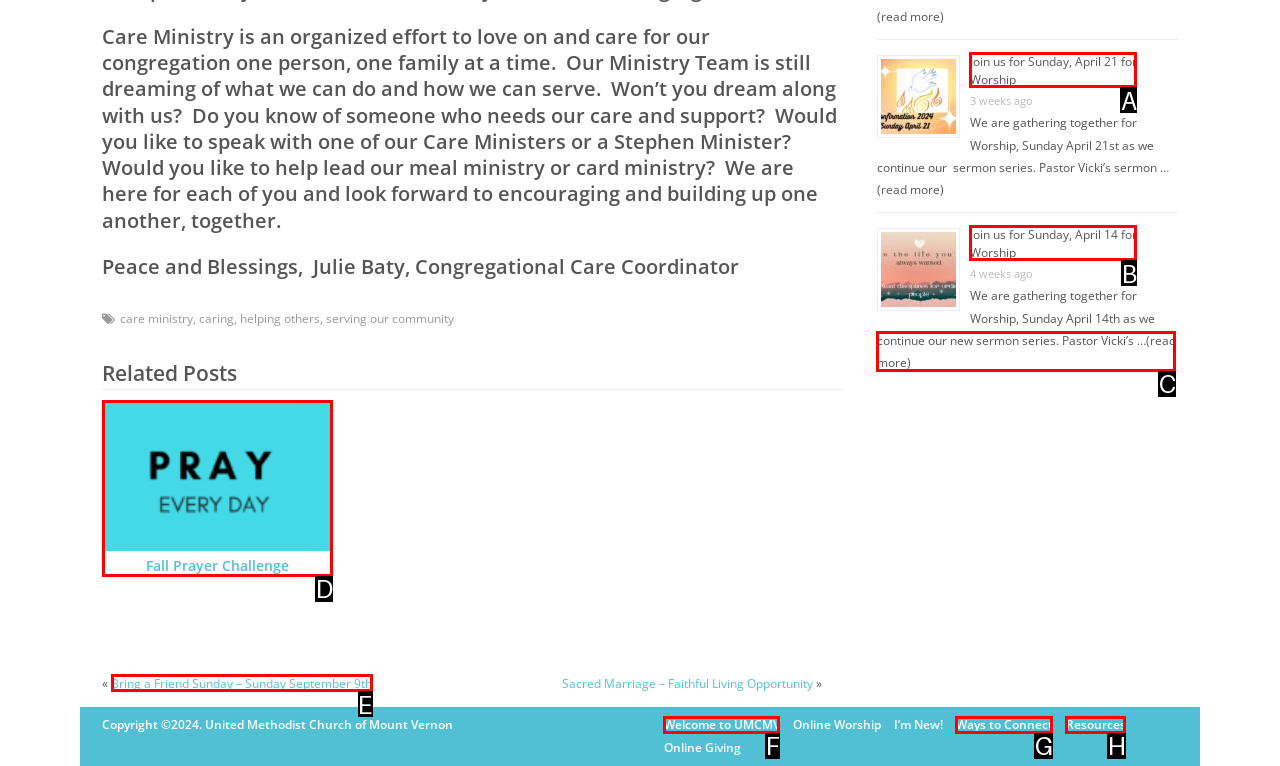Given the task: Click on the 'RABBITS' link, tell me which HTML element to click on.
Answer with the letter of the correct option from the given choices.

None